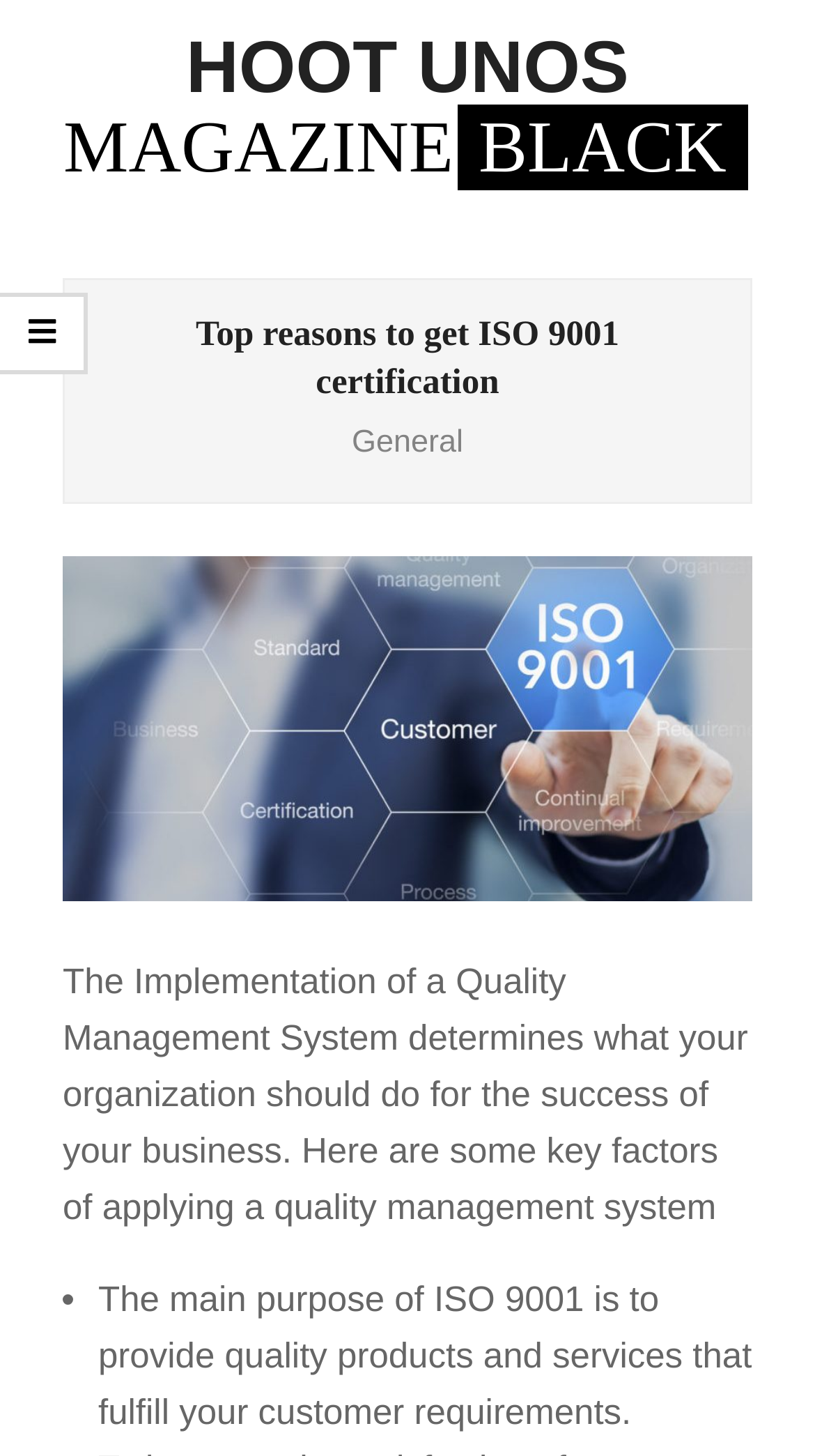Identify and provide the bounding box for the element described by: "HOOT UNOSMAGAZINEBLACK".

[0.0, 0.022, 1.0, 0.131]